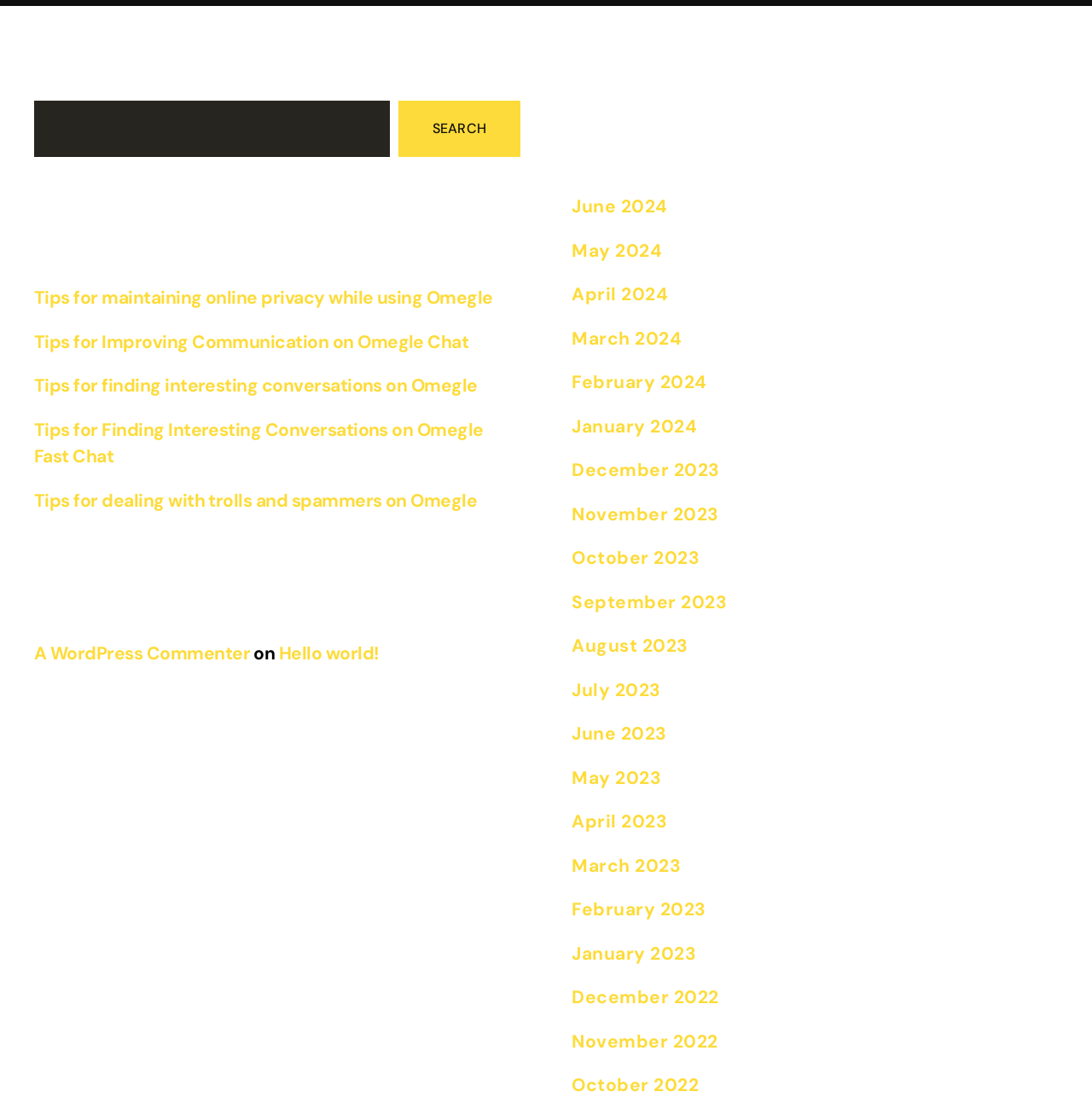Refer to the image and provide a thorough answer to this question:
How many links are listed under the 'Archives' section?

The 'Archives' section lists 24 links, each representing a past month from June 2024 to December 2022. This suggests that the website has been active for at least two years and has a large archive of past content.